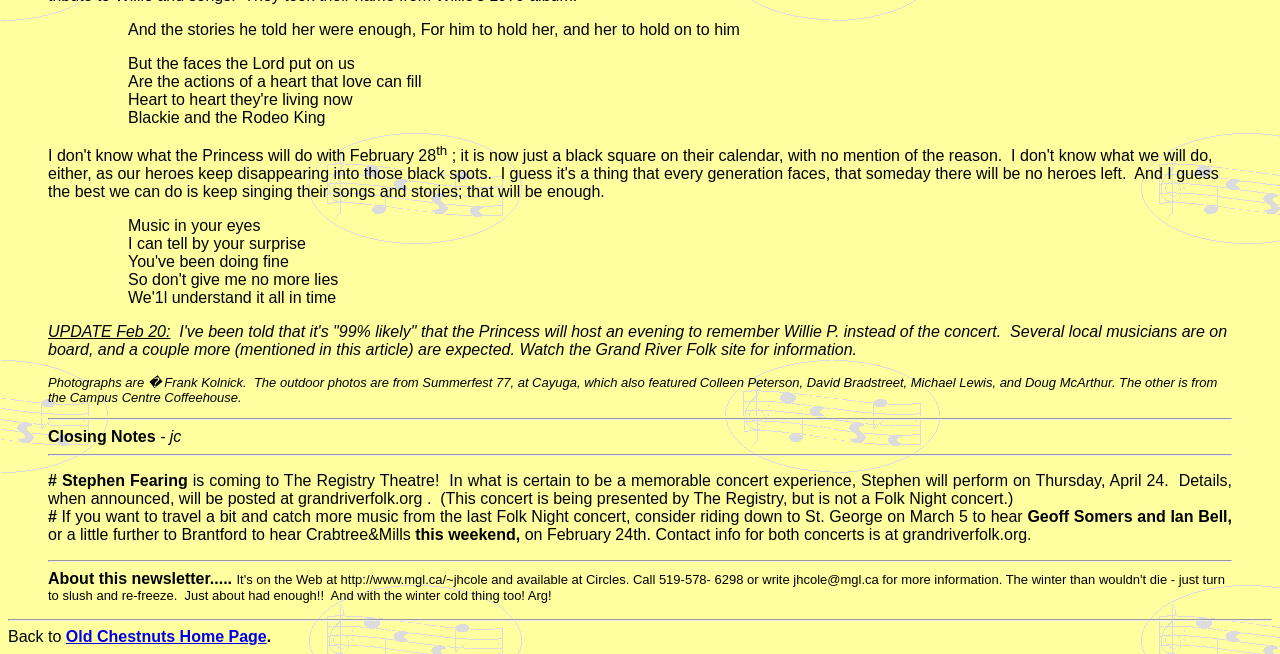Please answer the following question using a single word or phrase: What is the title of the first blockquote?

And the stories he told her were enough